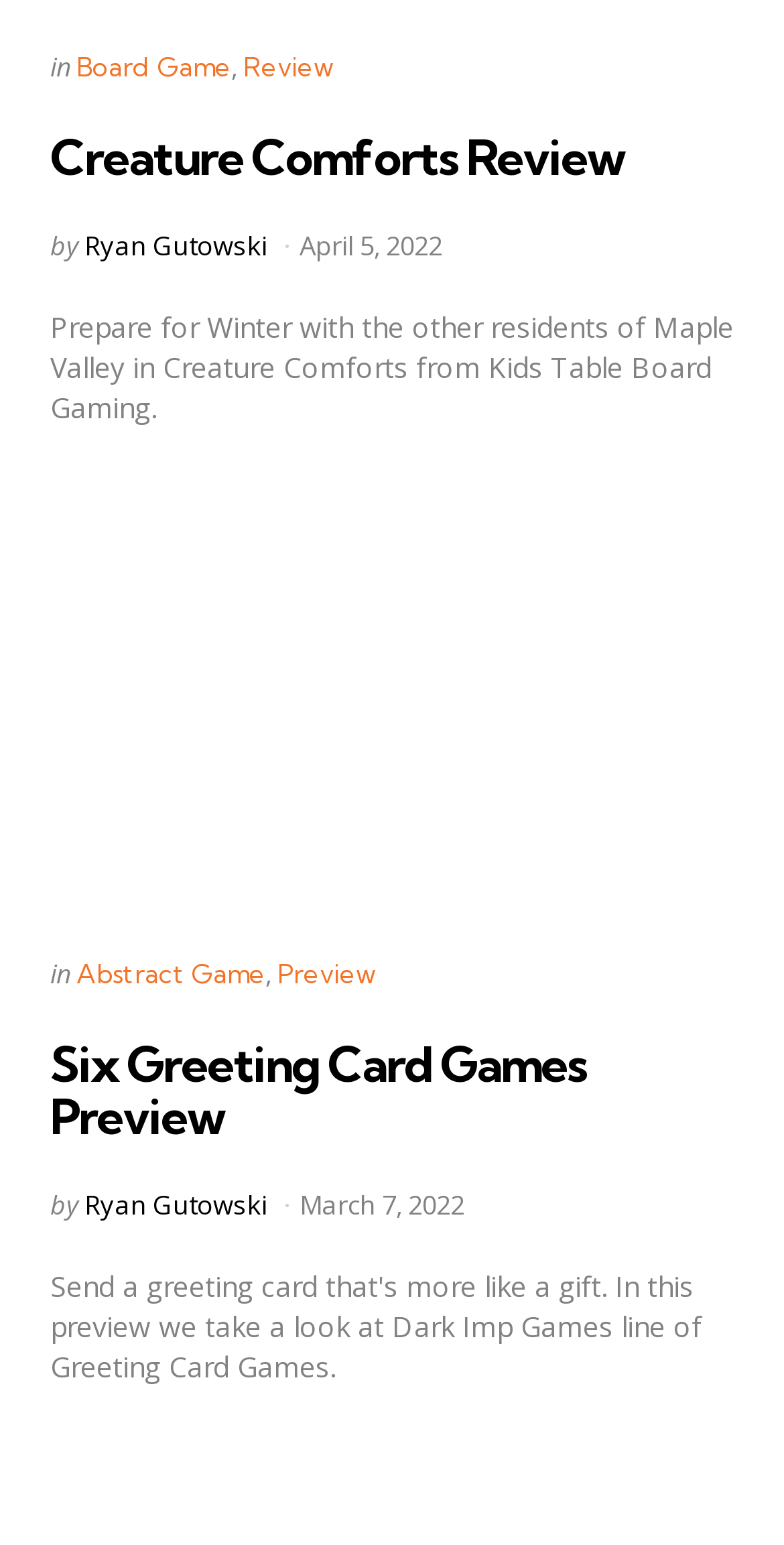Please find the bounding box coordinates (top-left x, top-left y, bottom-right x, bottom-right y) in the screenshot for the UI element described as follows: Creature Comforts Review

[0.064, 0.082, 0.797, 0.121]